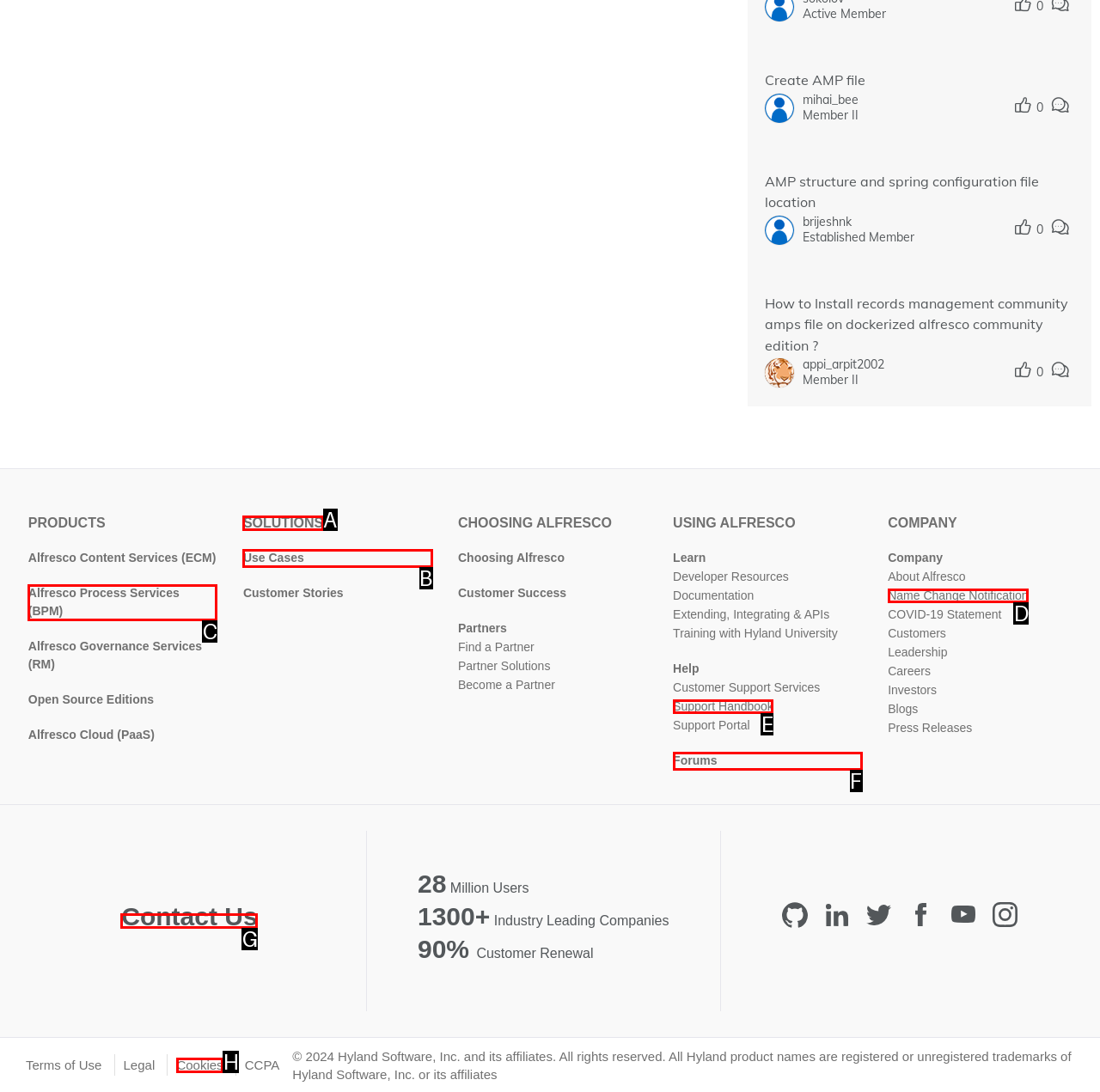Identify the correct UI element to click to follow this instruction: Contact 'Us'
Respond with the letter of the appropriate choice from the displayed options.

G